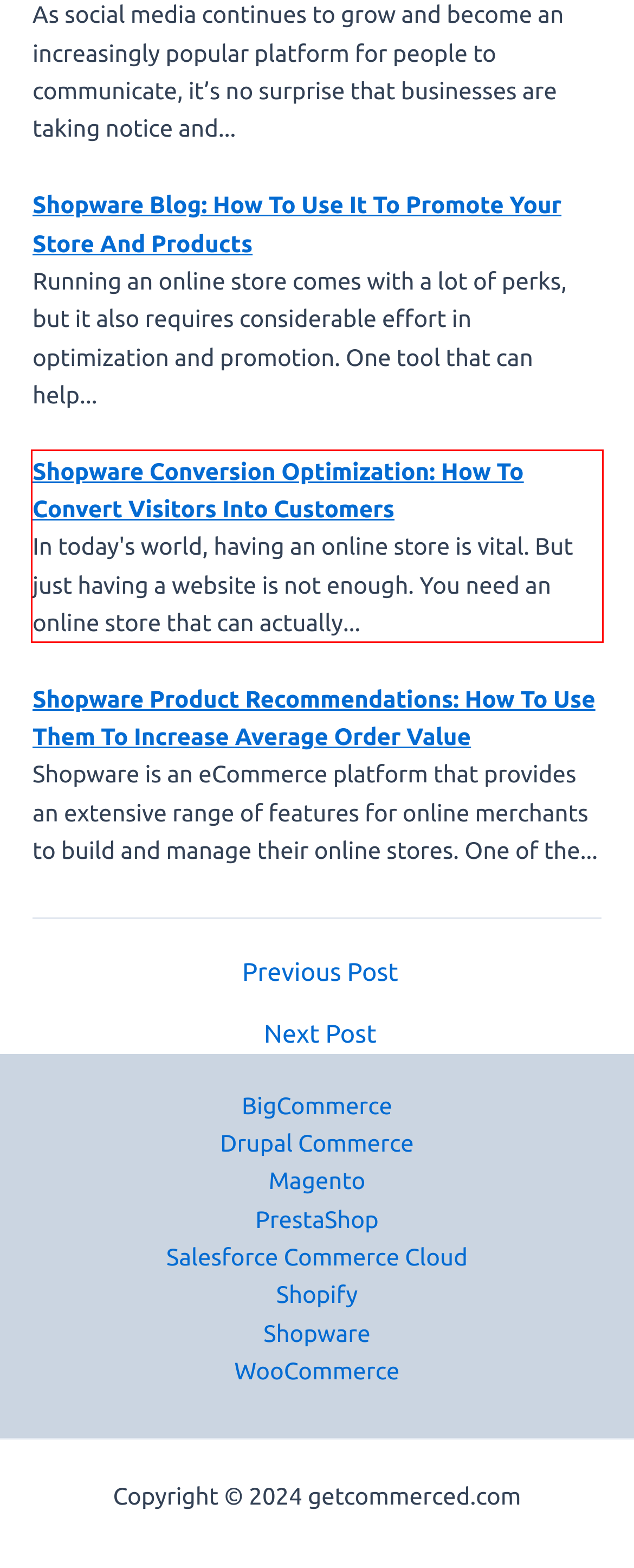With the provided screenshot of a webpage, locate the red bounding box and perform OCR to extract the text content inside it.

Shopware Conversion Optimization: How To Convert Visitors Into Customers In today's world, having an online store is vital. But just having a website is not enough. You need an online store that can actually...